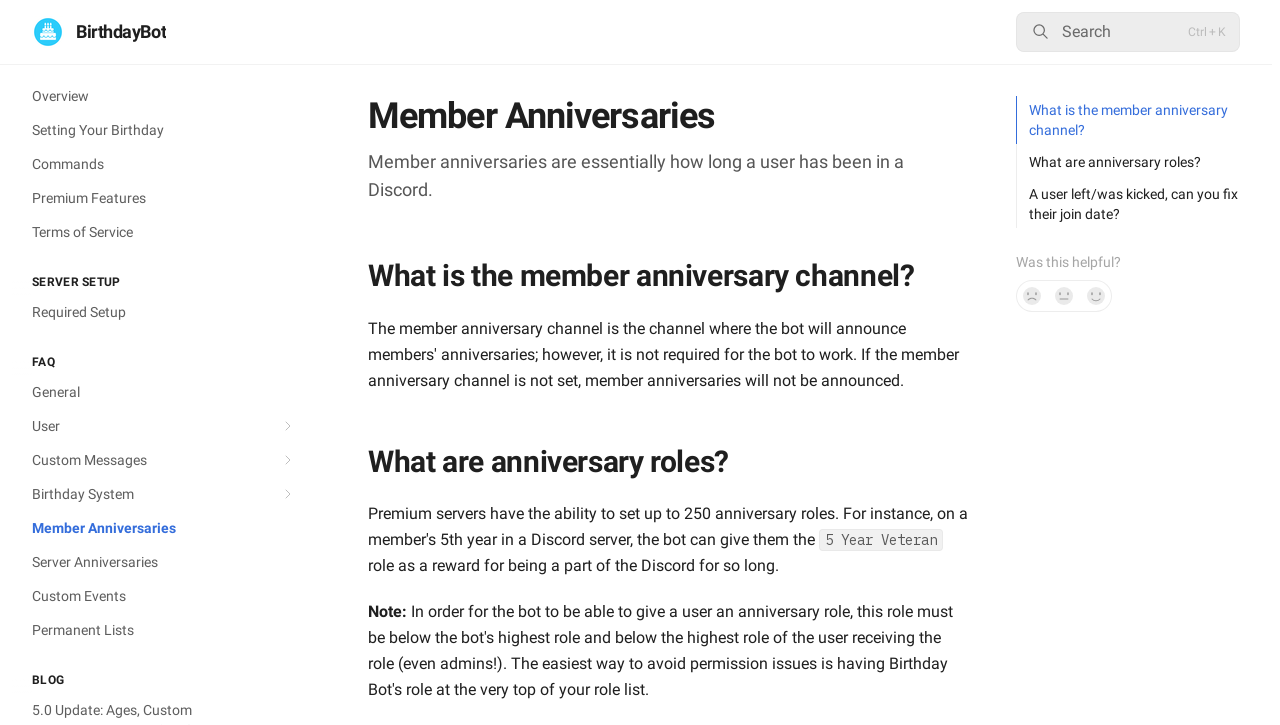Identify the bounding box for the UI element specified in this description: "aria-label="Not sure" title="Not sure"". The coordinates must be four float numbers between 0 and 1, formatted as [left, top, right, bottom].

[0.819, 0.386, 0.844, 0.43]